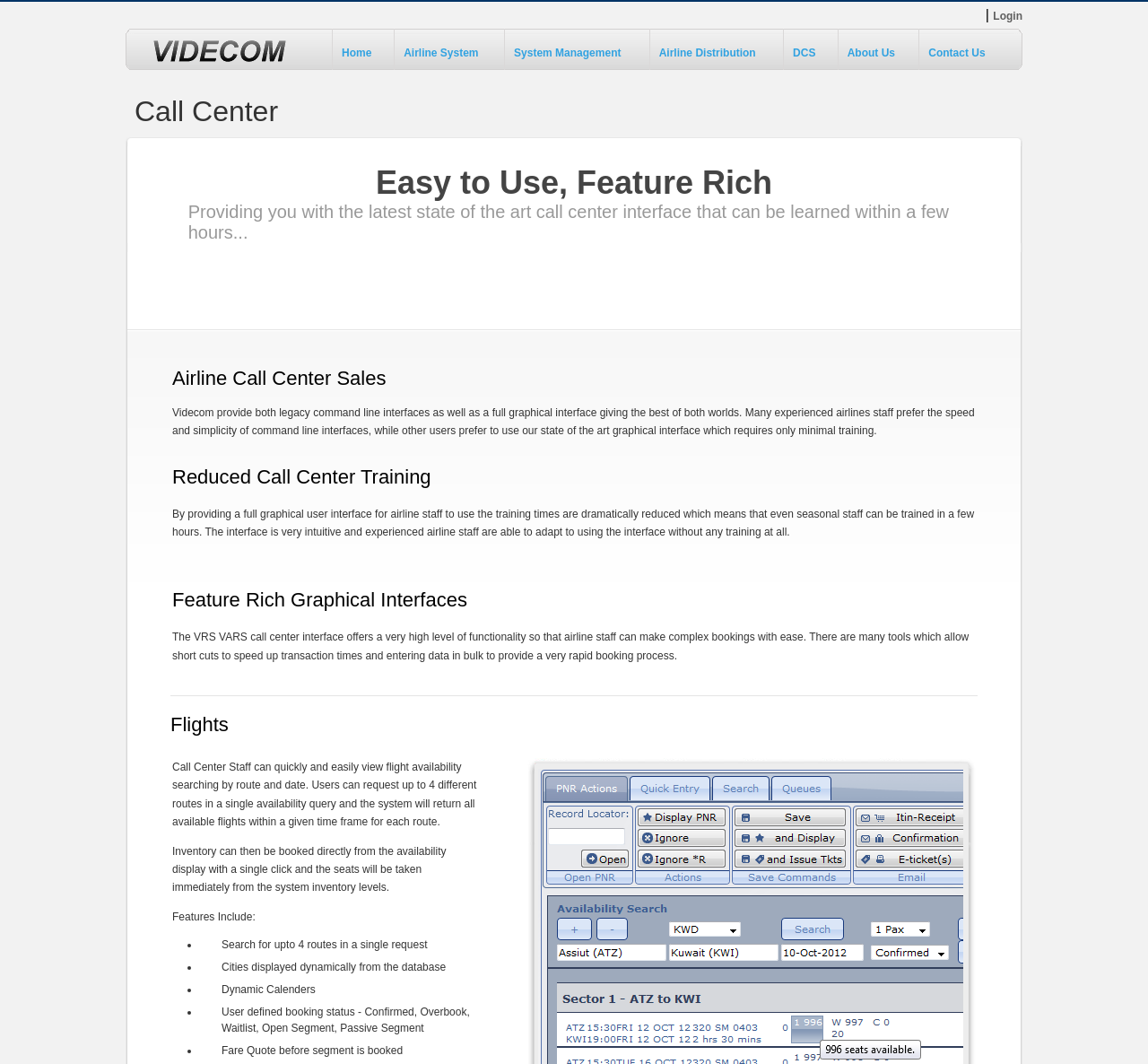What is the purpose of the call center interface?
Kindly offer a comprehensive and detailed response to the question.

The webpage describes the call center interface as 'Easy to Use, Feature Rich Providing you with the latest state of the art call center interface that can be learned within a few hours...'. This suggests that the purpose of the call center interface is to provide an easy-to-use and feature-rich system for users.